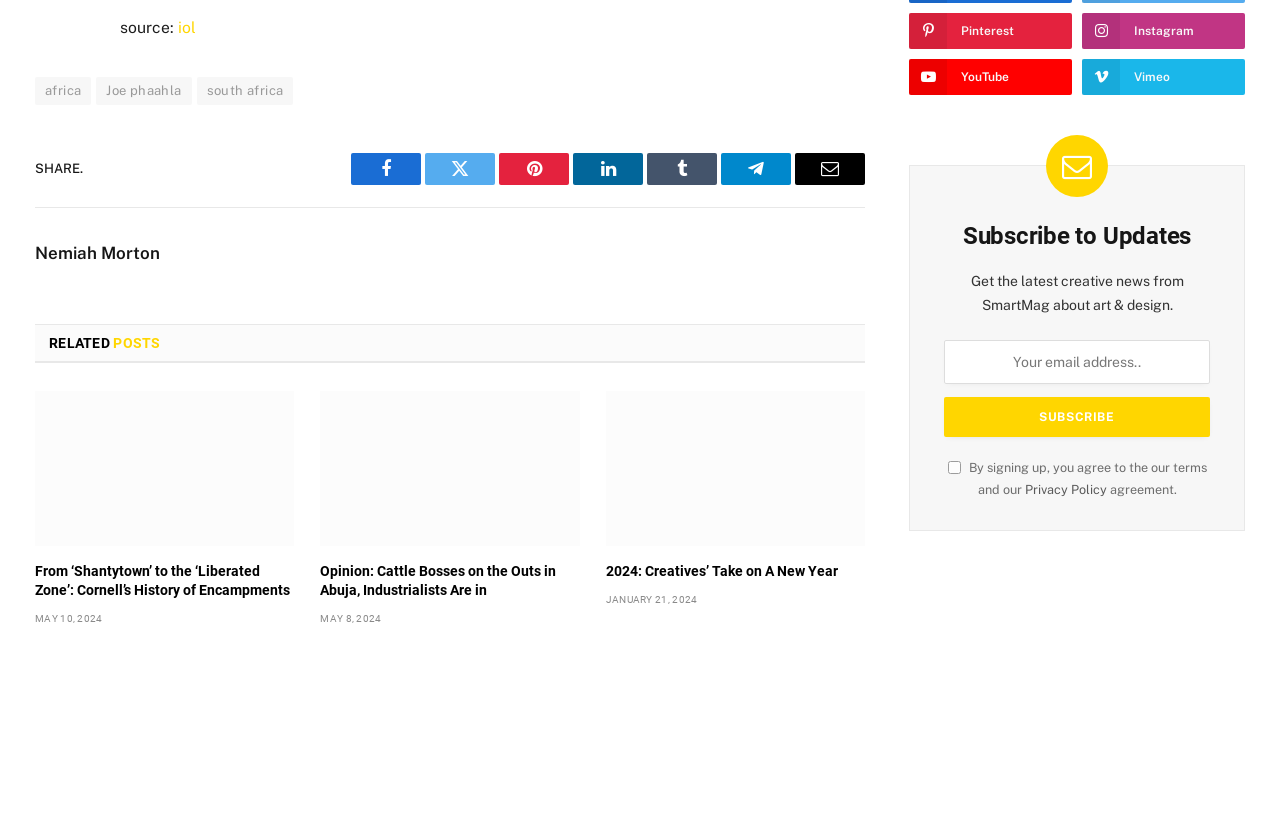Please locate the bounding box coordinates of the element's region that needs to be clicked to follow the instruction: "Read related post about Cornell’s History of Encampments". The bounding box coordinates should be provided as four float numbers between 0 and 1, i.e., [left, top, right, bottom].

[0.027, 0.474, 0.23, 0.661]